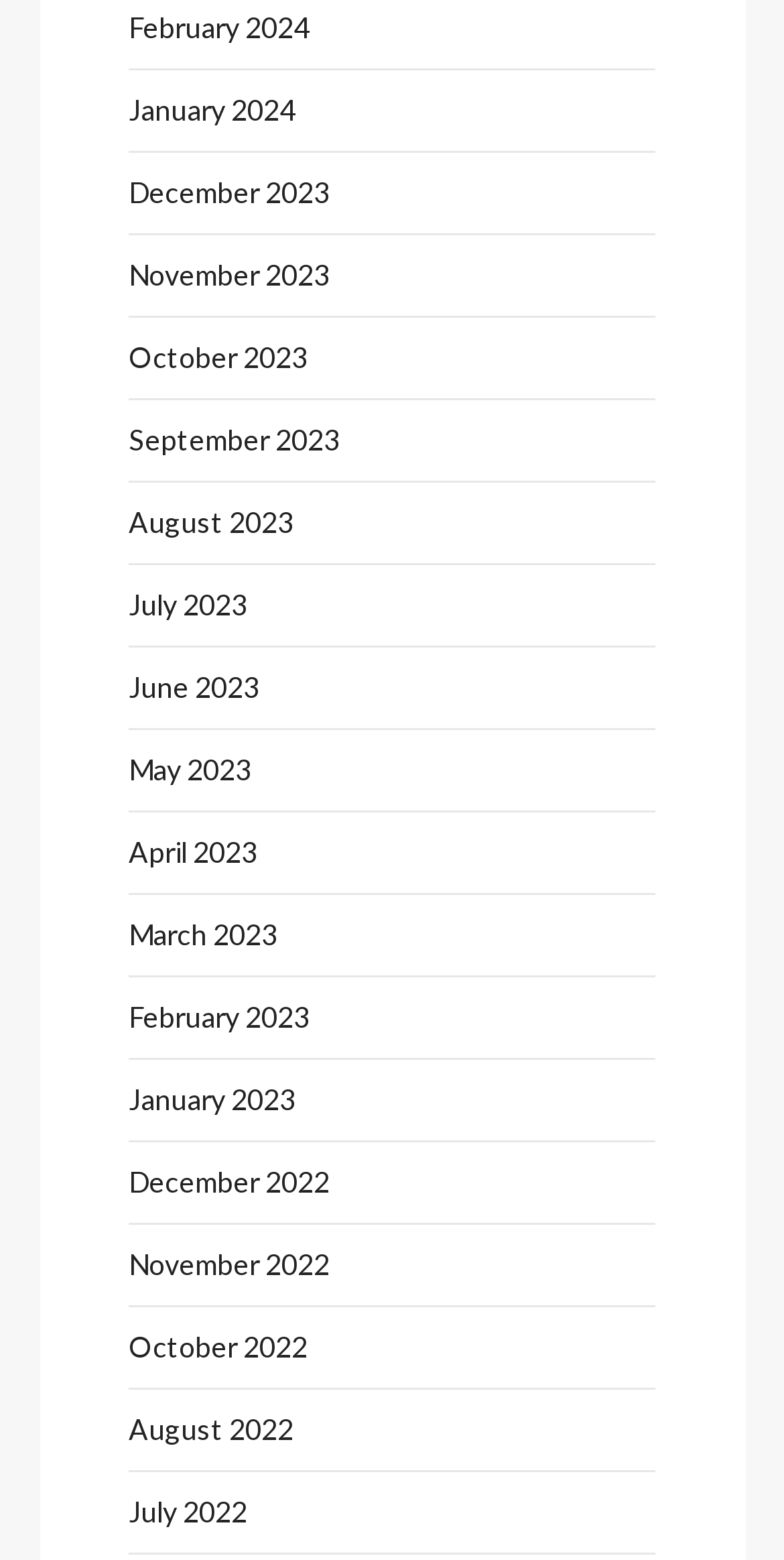Answer the question using only a single word or phrase: 
What is the most recent month listed?

February 2024